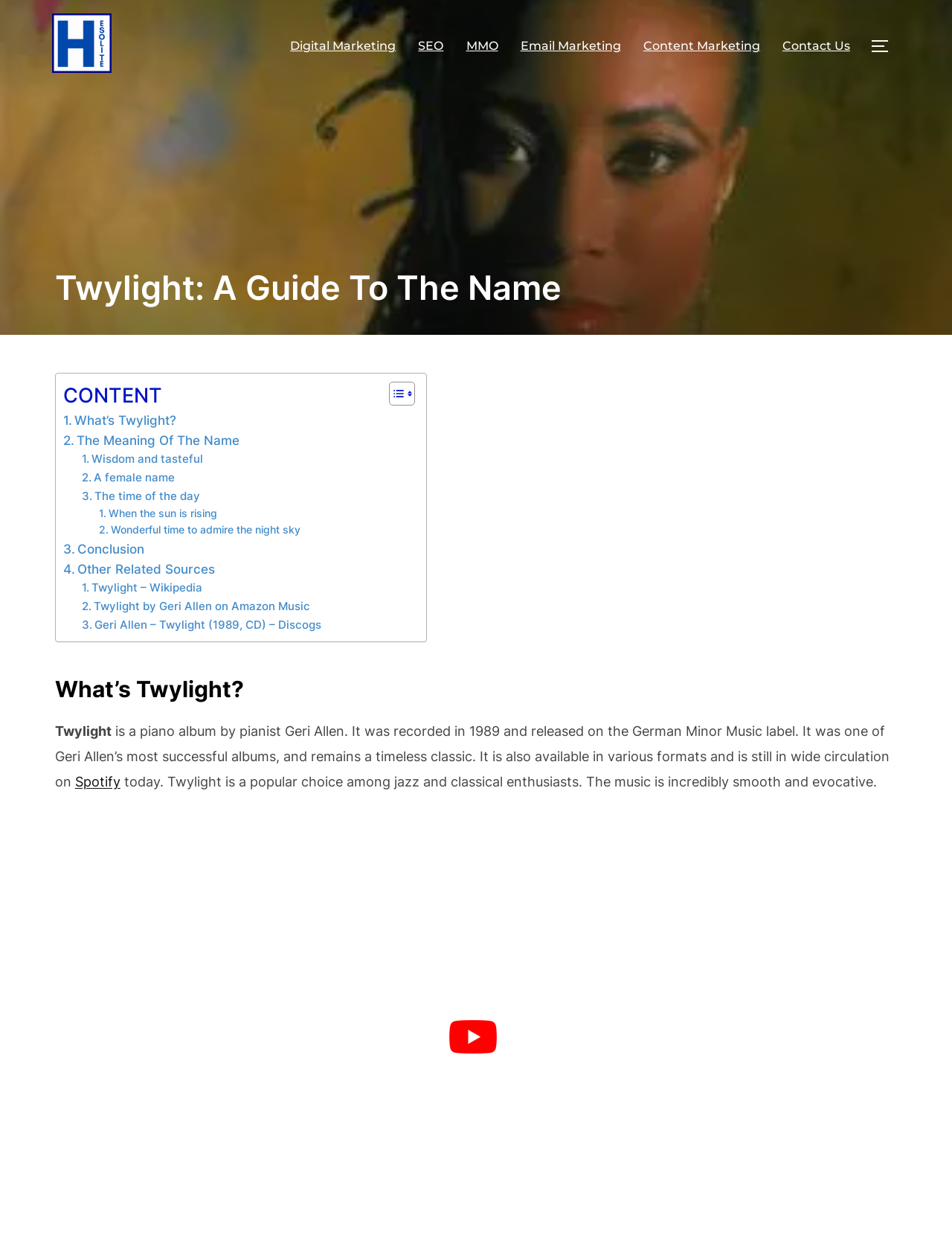What is the platform where the album Twylight is available?
Based on the visual, give a brief answer using one word or a short phrase.

Spotify